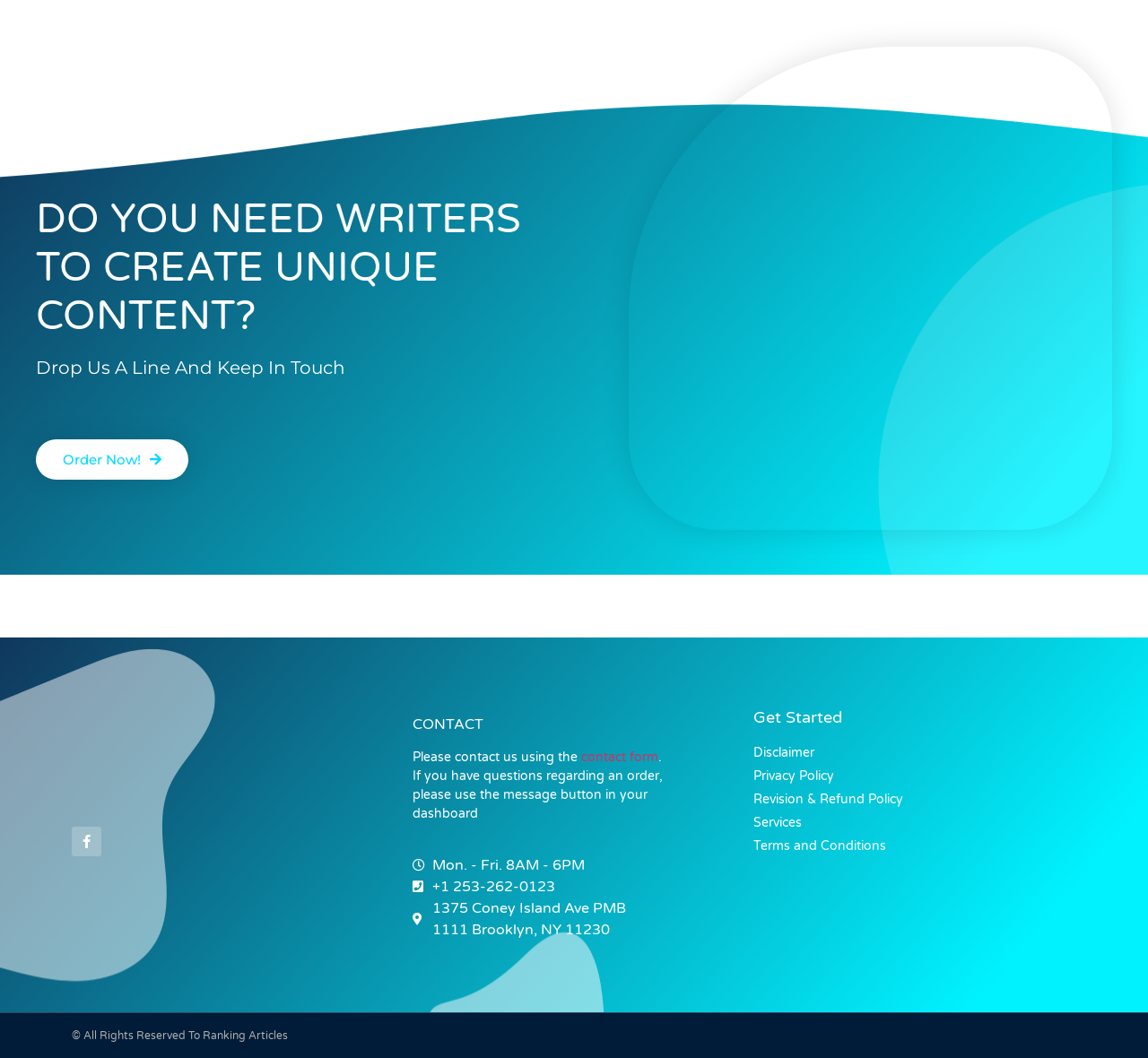What is the company's business hours?
Using the image, elaborate on the answer with as much detail as possible.

I found the business hours by looking at the contact information section, where it is listed as 'Mon. - Fri. 8AM - 6PM'.